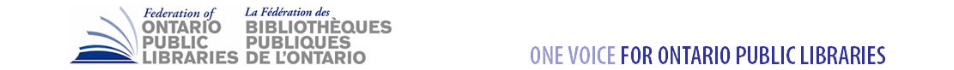What is the slogan of the Federation of Ontario Public Libraries?
Please use the image to provide a one-word or short phrase answer.

One Voice for Ontario Public Libraries